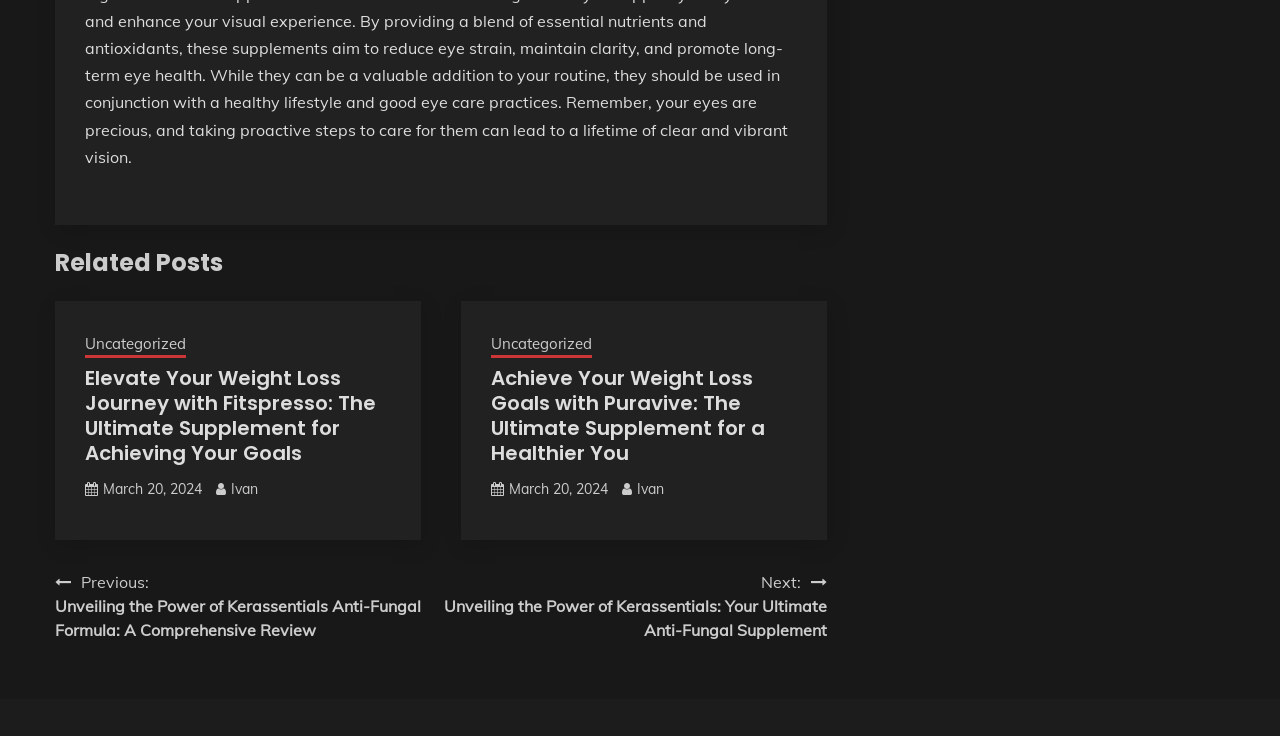What is the date of the latest post?
Using the image, provide a concise answer in one word or a short phrase.

March 20, 2024